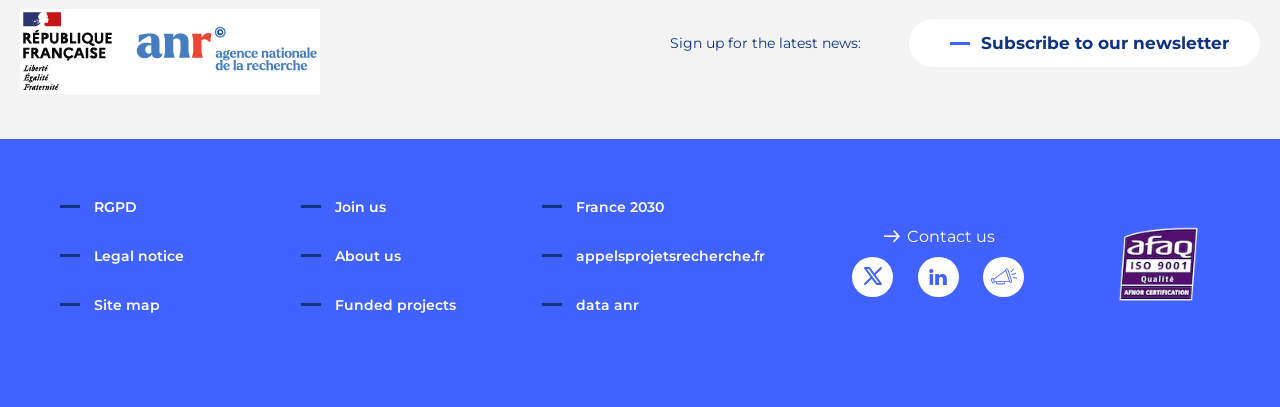Determine the bounding box coordinates for the clickable element required to fulfill the instruction: "Contact us". Provide the coordinates as four float numbers between 0 and 1, i.e., [left, top, right, bottom].

[0.688, 0.557, 0.778, 0.603]